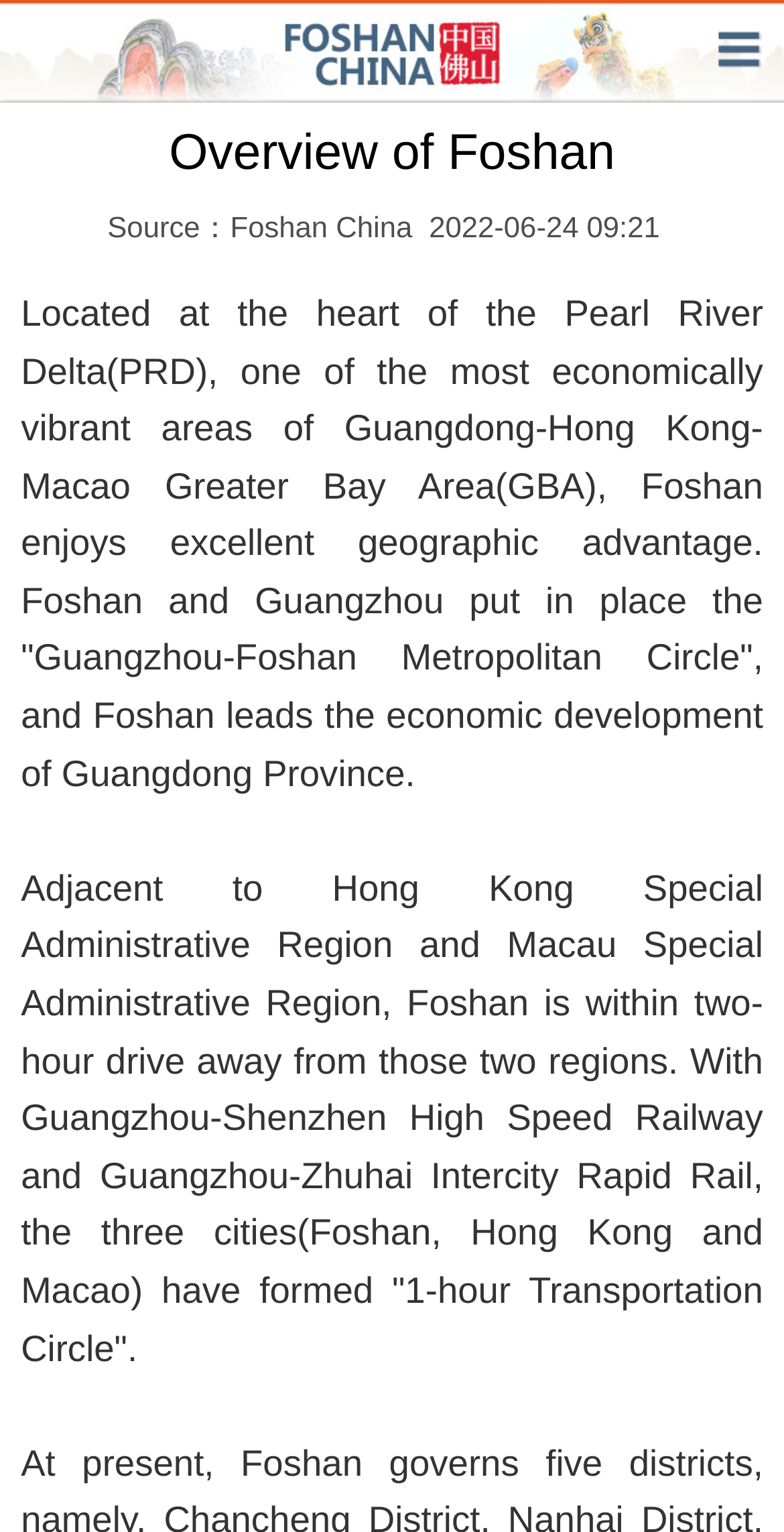What is the 'Guangzhou-Foshan Metropolitan Circle'?
Analyze the image and provide a thorough answer to the question.

According to the text, Foshan and Guangzhou have put in place the 'Guangzhou-Foshan Metropolitan Circle', and Foshan leads the economic development of Guangdong Province.